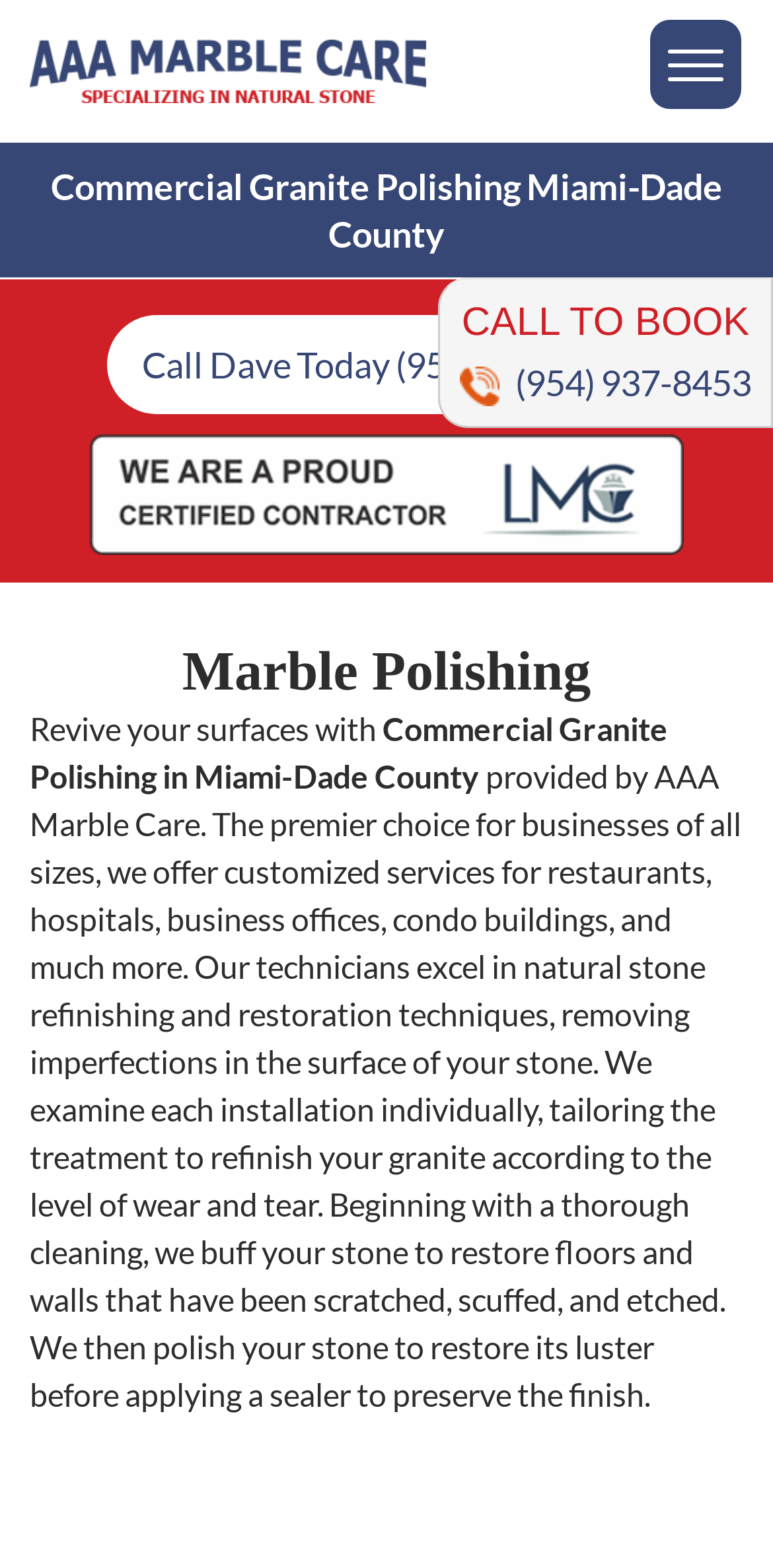For the following element description, predict the bounding box coordinates in the format (top-left x, top-left y, bottom-right x, bottom-right y). All values should be floating point numbers between 0 and 1. Description: Call Dave Today (954) 937-8453

[0.137, 0.201, 0.863, 0.264]